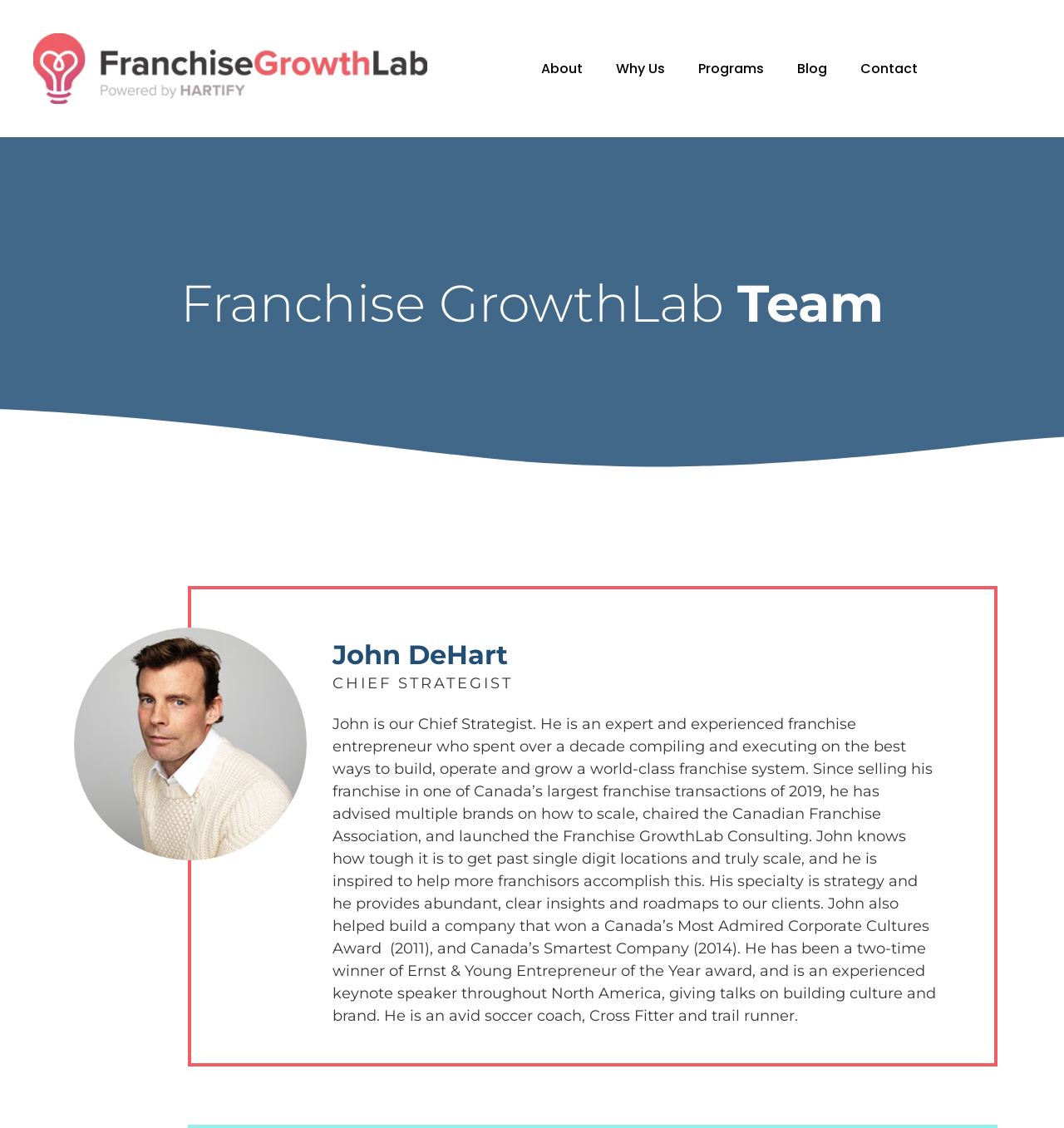Detail the webpage's structure and highlights in your description.

The webpage is about the FranchiseLab Team, specifically highlighting John DeHart, the Chief Strategist. At the top left corner, there is a logo of Franchise GrowthLab. Below the logo, there is a navigation menu with links to "About", "Why Us", "Programs", "Blog", and "Contact". 

The main content of the page is focused on John DeHart, with a heading "Franchise GrowthLab Team" above his information. John's headshot is displayed on the left side, accompanied by a heading with his name. Below his name, there is a subtitle "CHIEF STRATEGIST". A brief bio of John is provided, describing his experience and expertise in the franchise industry, including his achievements and awards.